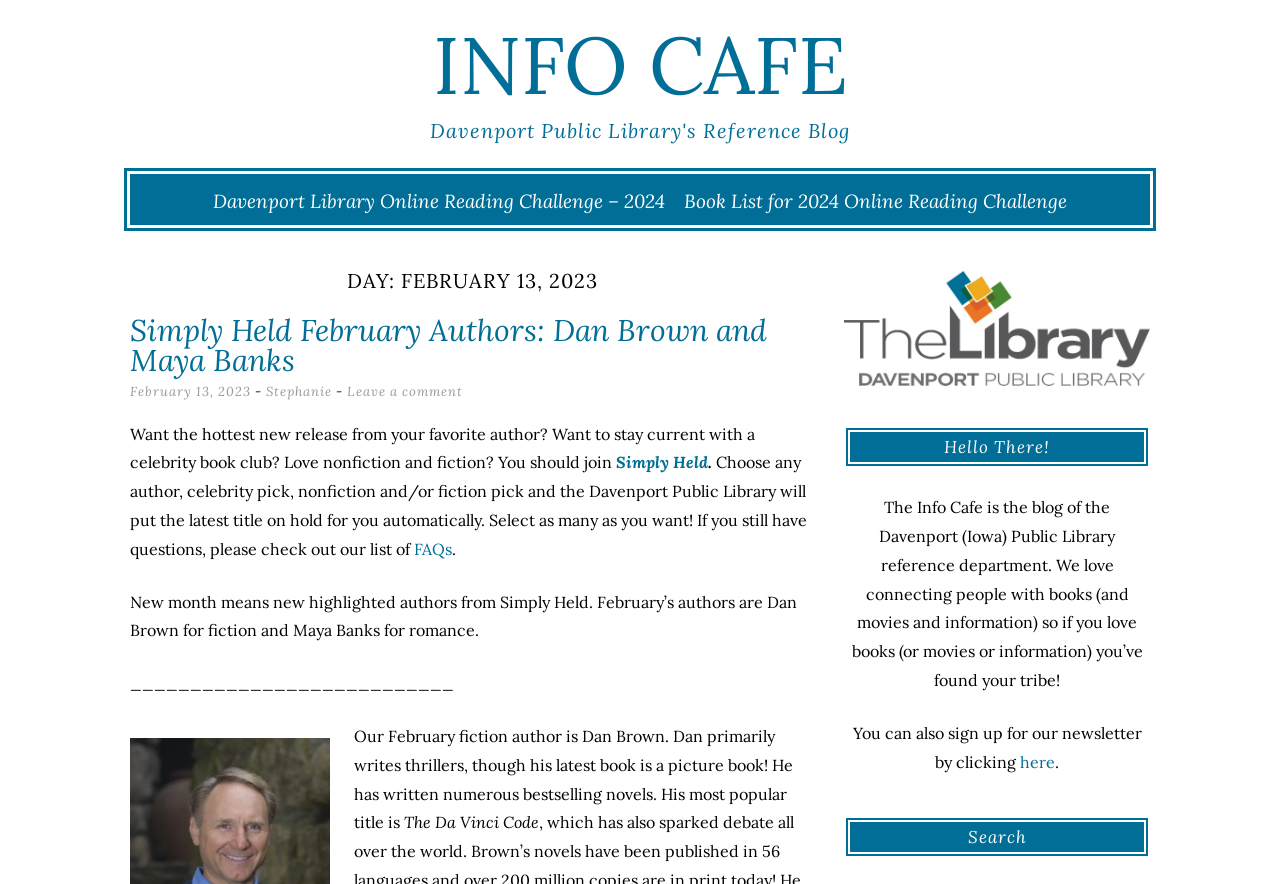Please locate the bounding box coordinates of the element that should be clicked to complete the given instruction: "Click on the 'INFO CAFE' link".

[0.338, 0.016, 0.662, 0.131]